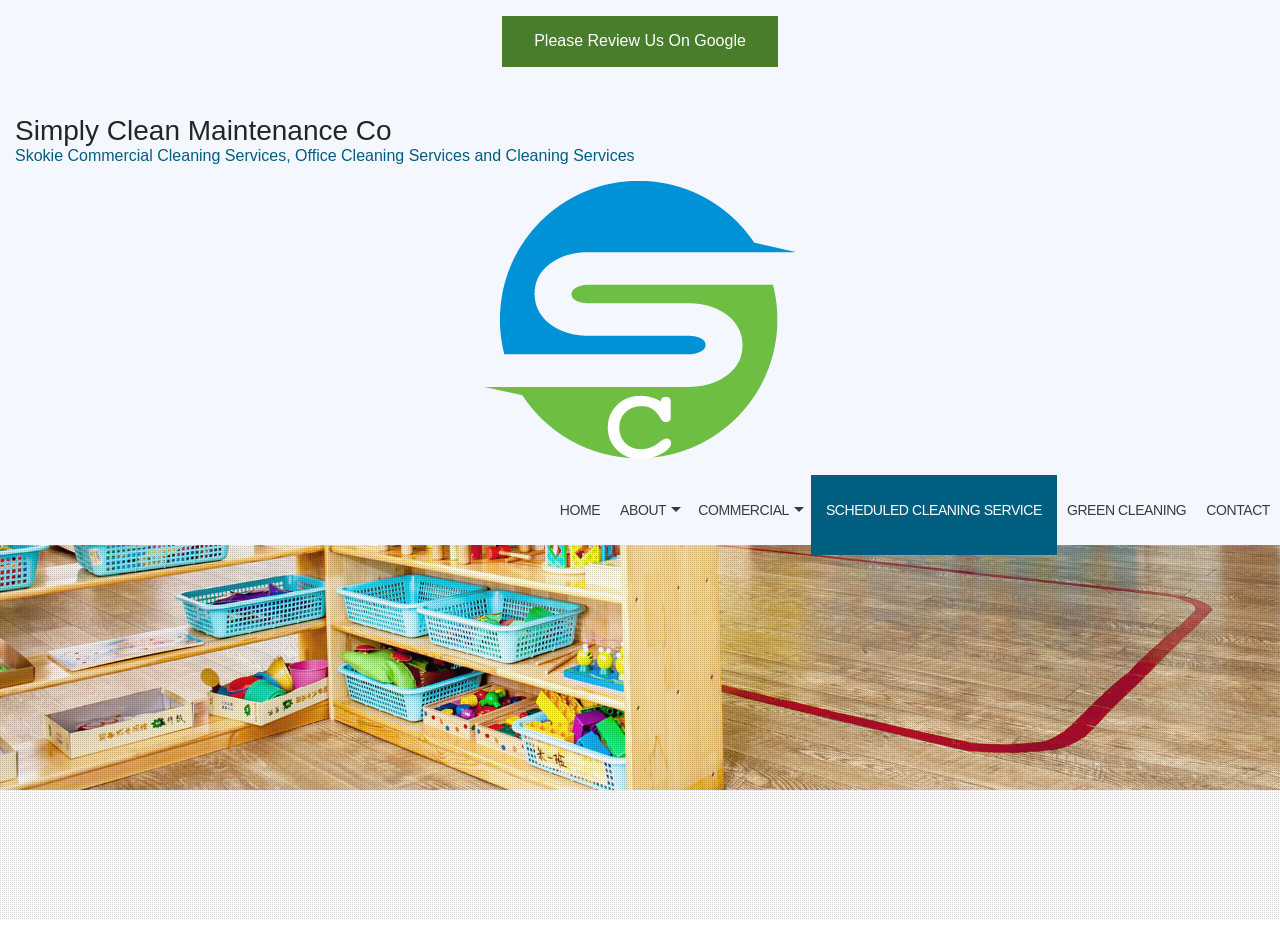Provide the bounding box coordinates of the HTML element this sentence describes: "Please Review Us On Google".

[0.392, 0.017, 0.608, 0.072]